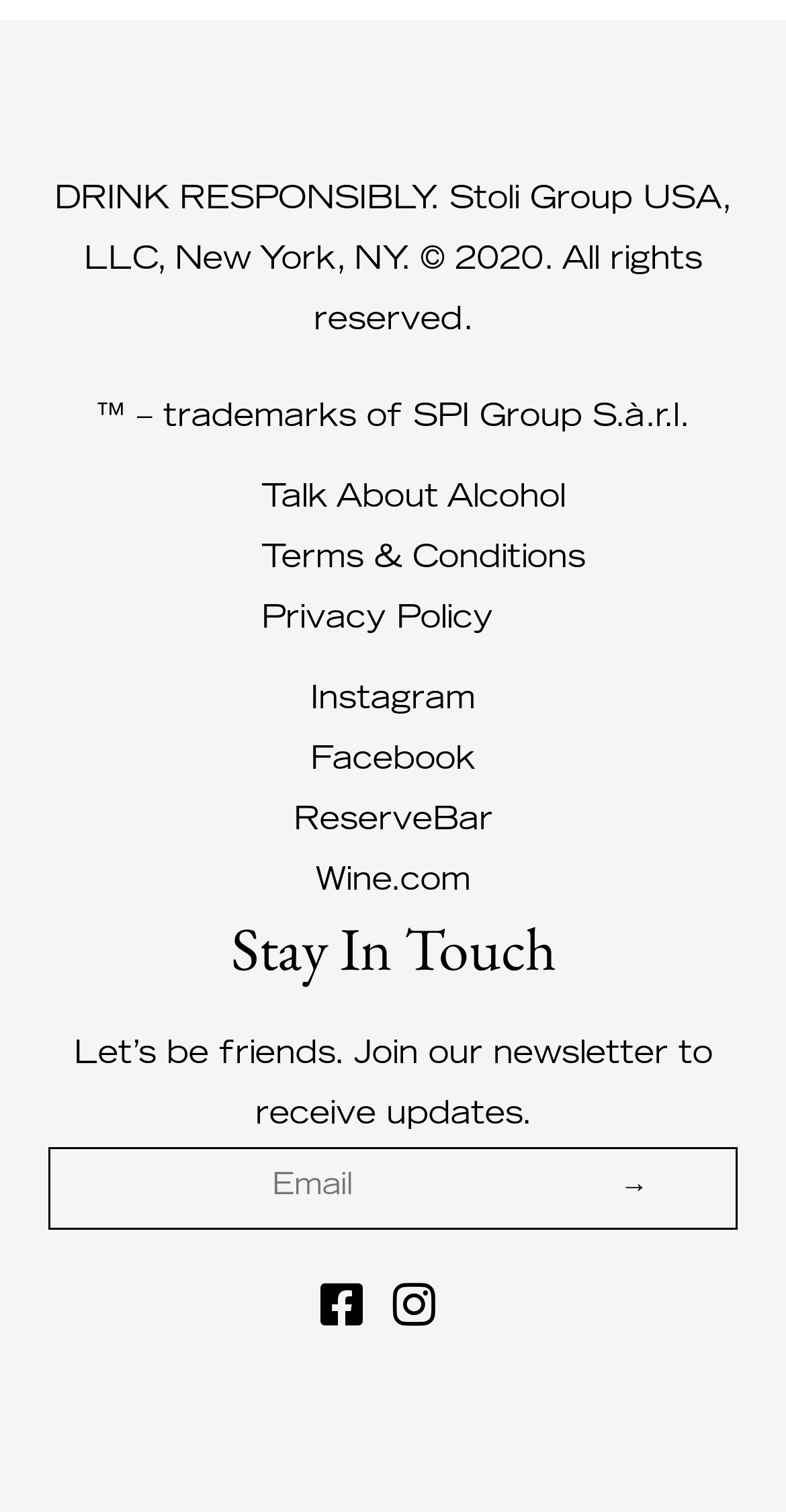Determine the bounding box coordinates for the area you should click to complete the following instruction: "Enter email address".

[0.117, 0.76, 0.679, 0.812]